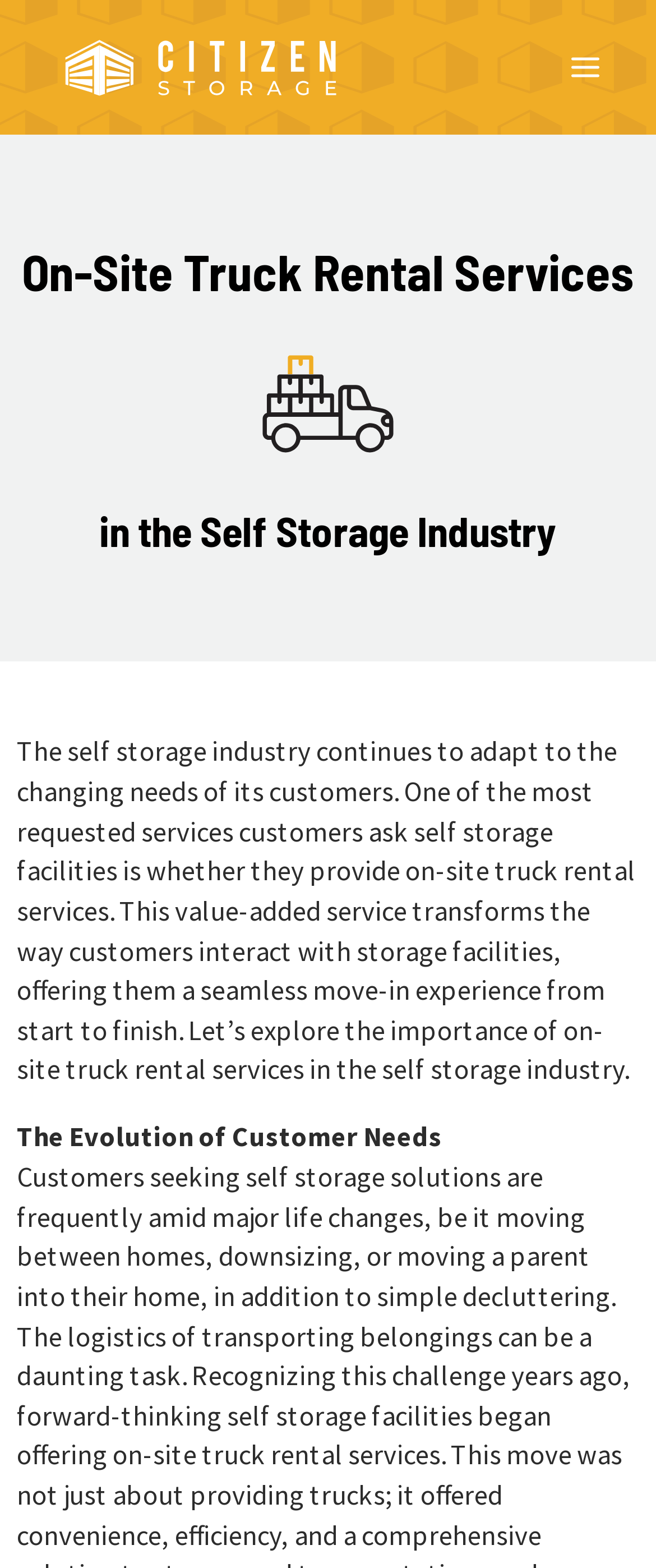Give a one-word or short phrase answer to the question: 
What is the second section of the webpage about?

The Evolution of Customer Needs